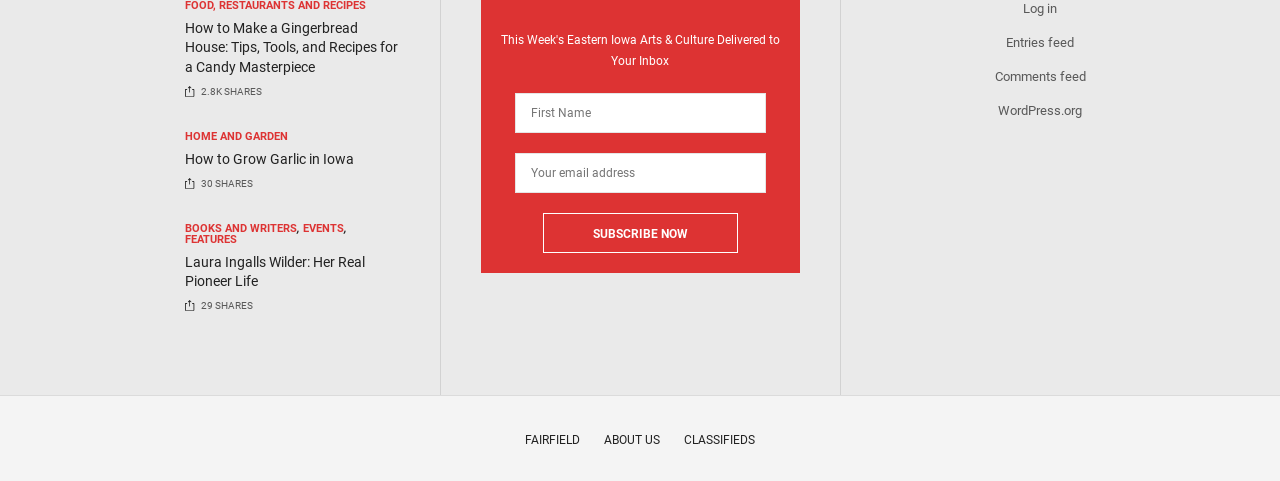Use one word or a short phrase to answer the question provided: 
How many shares does the second article have?

30